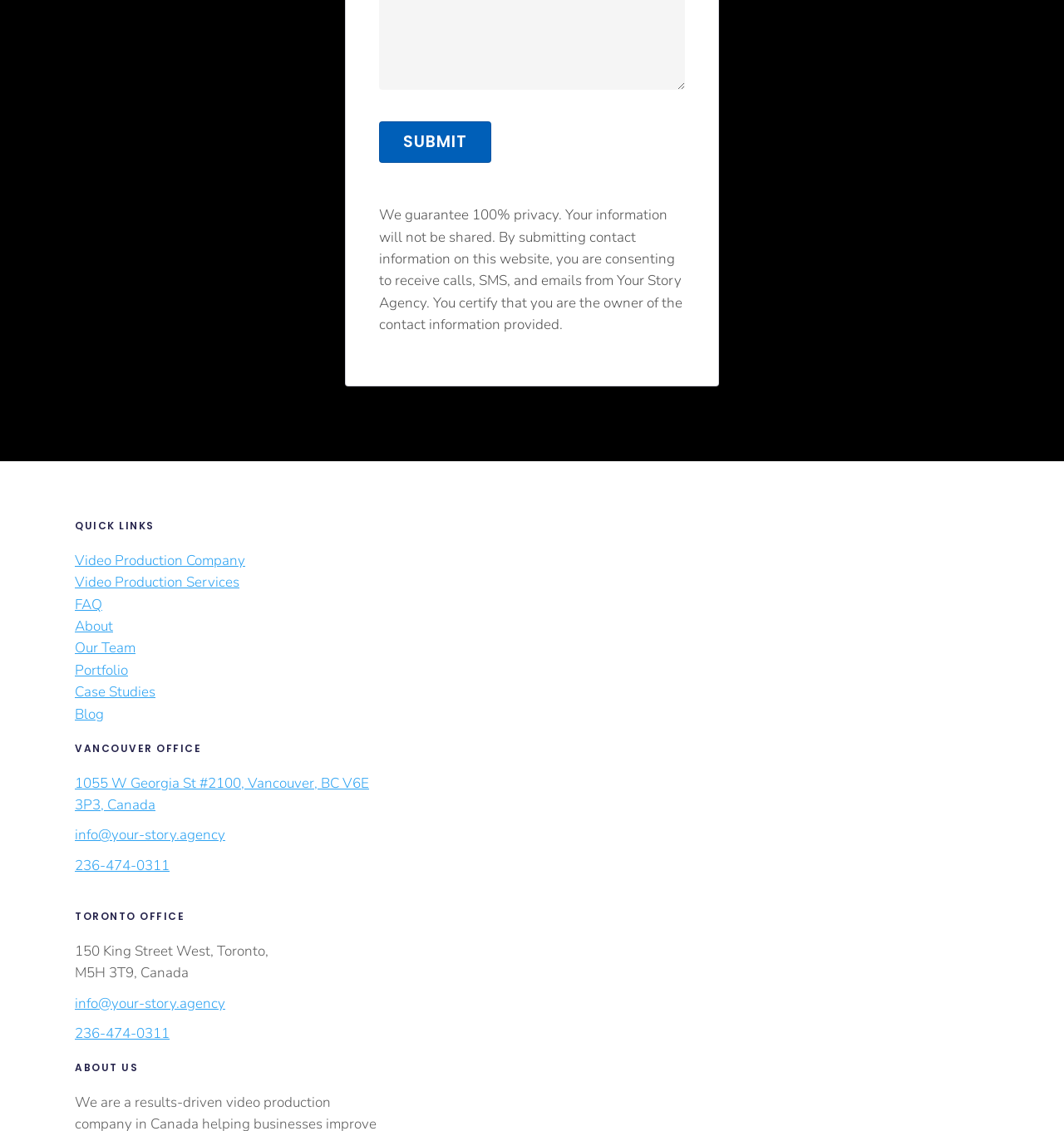Identify the bounding box of the HTML element described here: "Our Team". Provide the coordinates as four float numbers between 0 and 1: [left, top, right, bottom].

[0.07, 0.565, 0.127, 0.582]